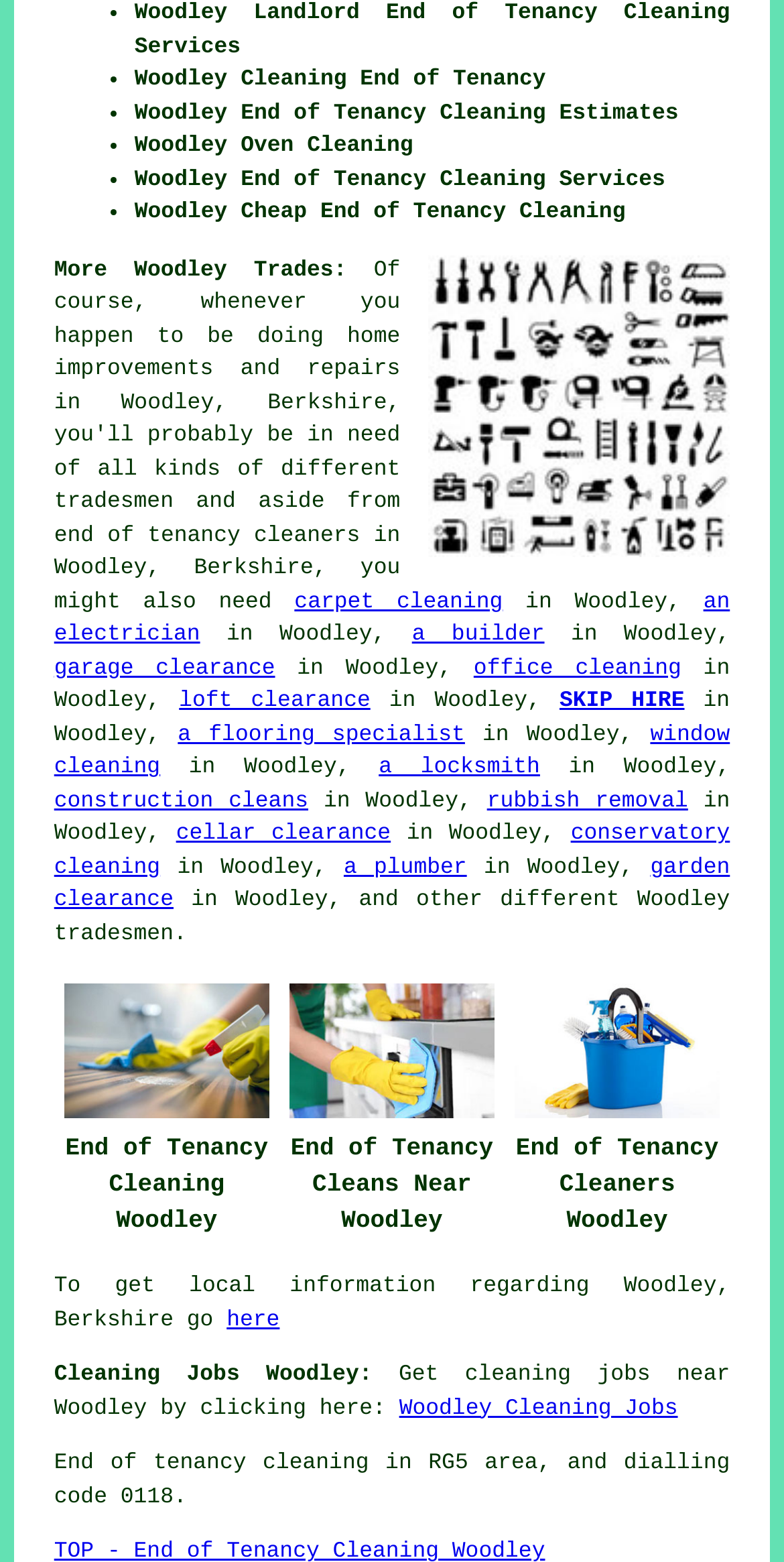Determine the bounding box of the UI component based on this description: "here". The bounding box coordinates should be four float values between 0 and 1, i.e., [left, top, right, bottom].

[0.289, 0.838, 0.357, 0.853]